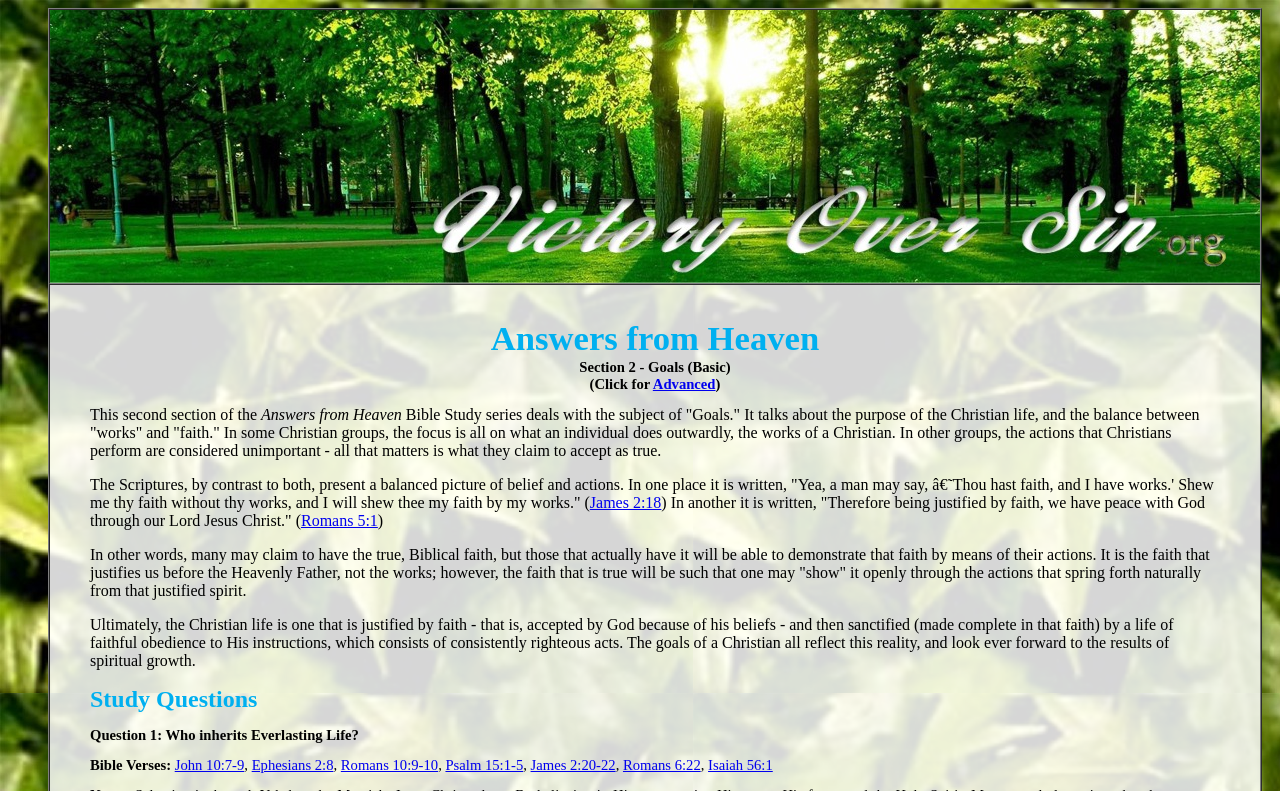Use a single word or phrase to answer the question: What is the title of the section?

Section 2 - Goals (Basic)